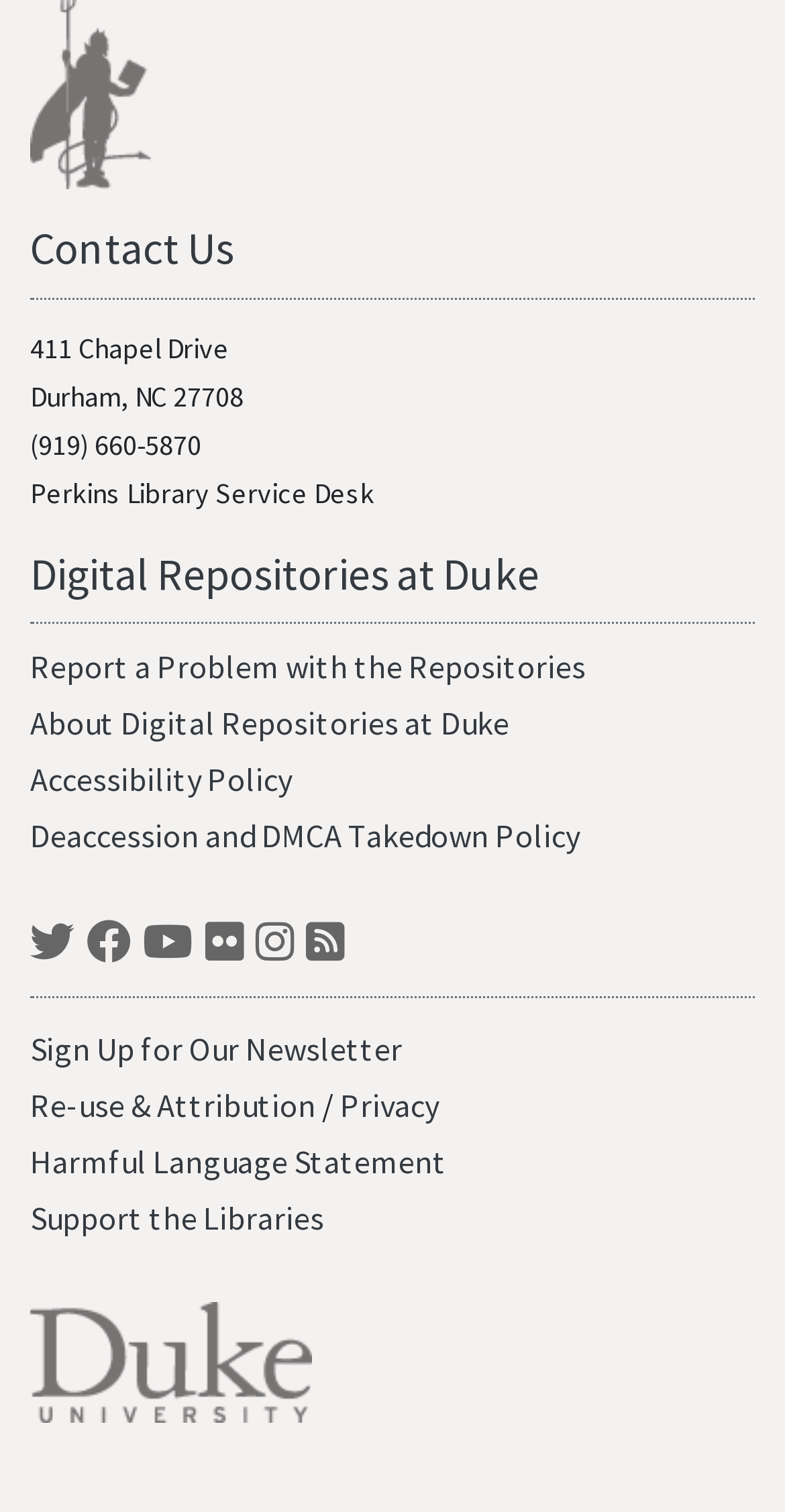Provide a brief response in the form of a single word or phrase:
How many links are there under 'Digital Repositories at Duke'?

3